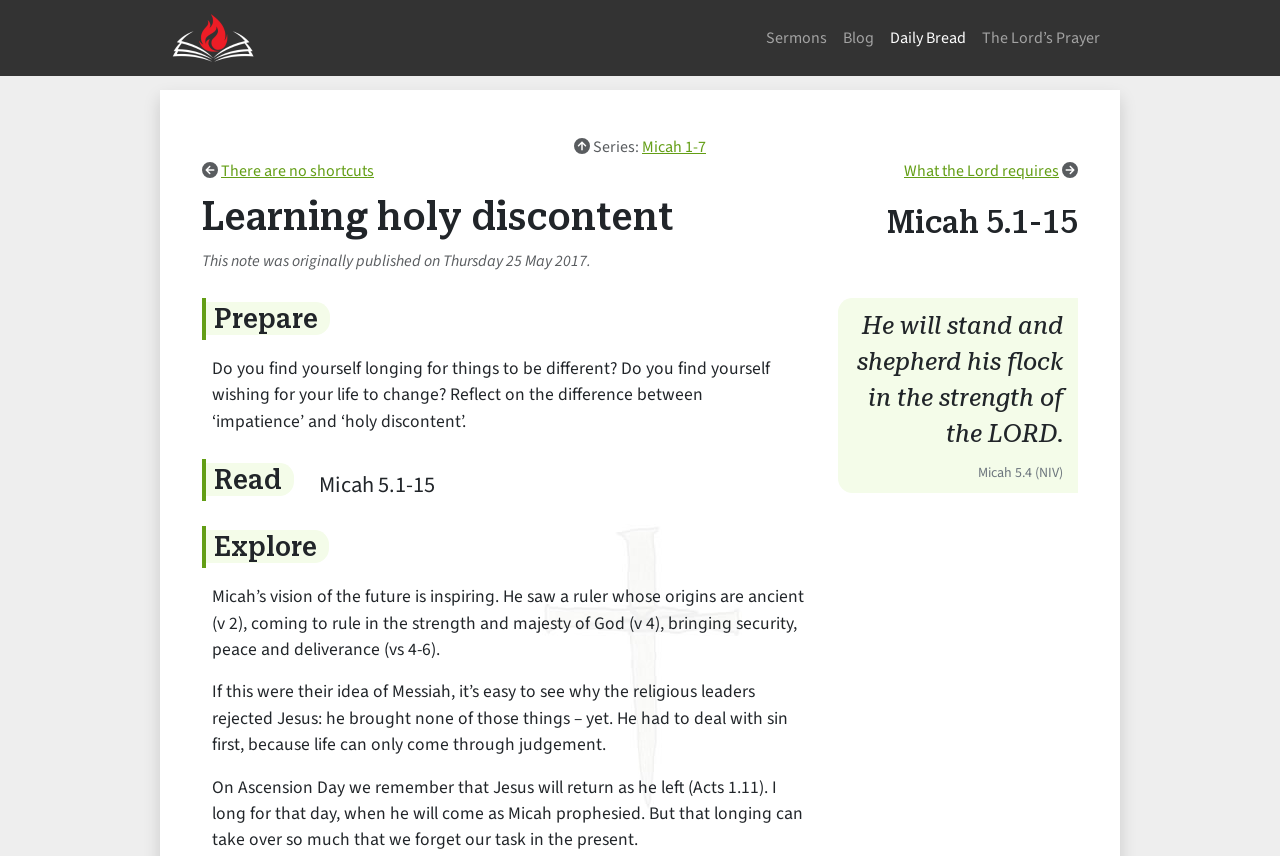Please identify the bounding box coordinates of the area I need to click to accomplish the following instruction: "Explore The Lord's Prayer".

[0.761, 0.021, 0.866, 0.068]